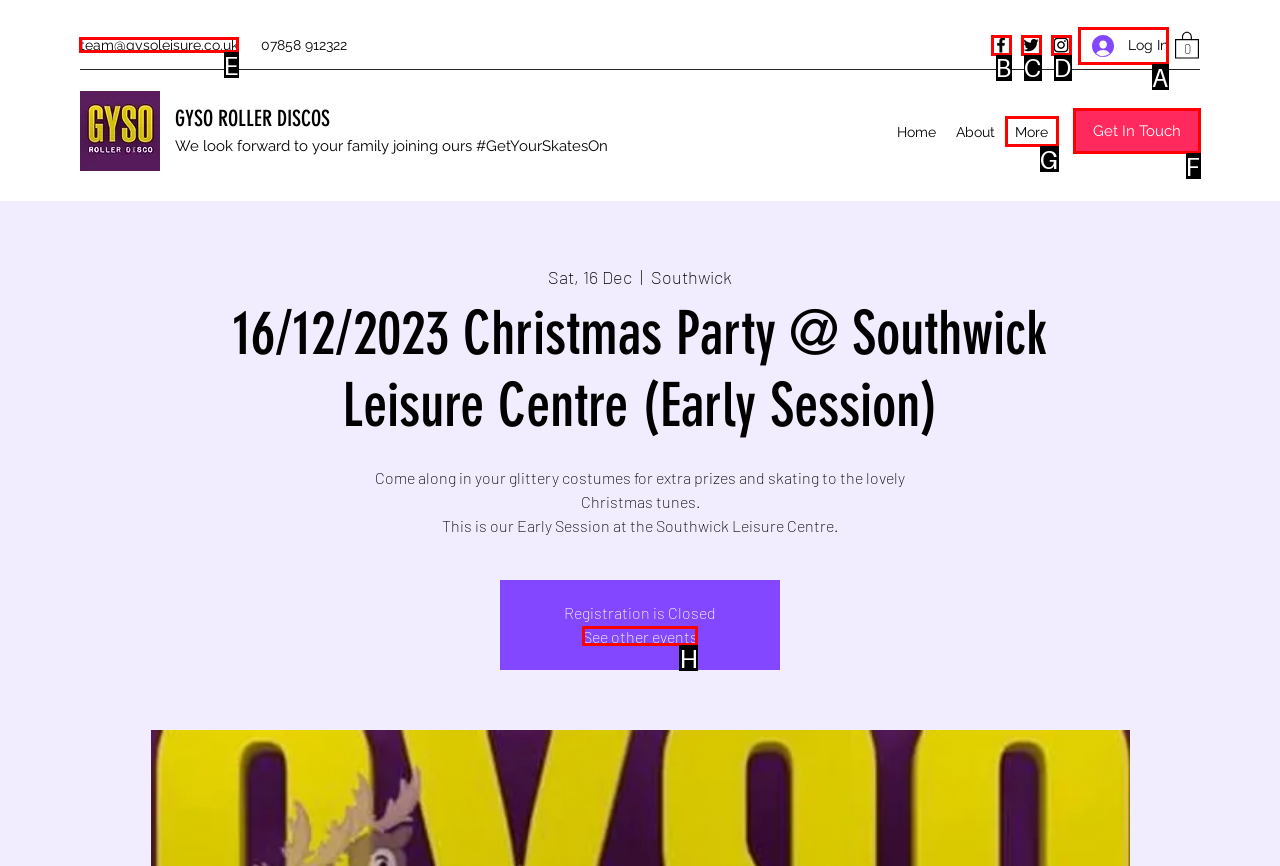Which lettered option should be clicked to achieve the task: Download BECIL Admit Card 2021? Choose from the given choices.

None